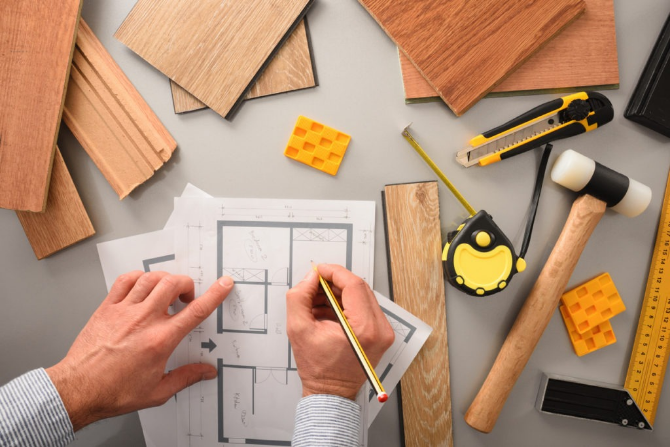Using the information shown in the image, answer the question with as much detail as possible: What is the purpose of the measuring tape in the scene?

The measuring tape is one of the essential tools visible in the scene, and its presence signifies the importance of precision in the planning process, as mentioned in the caption.